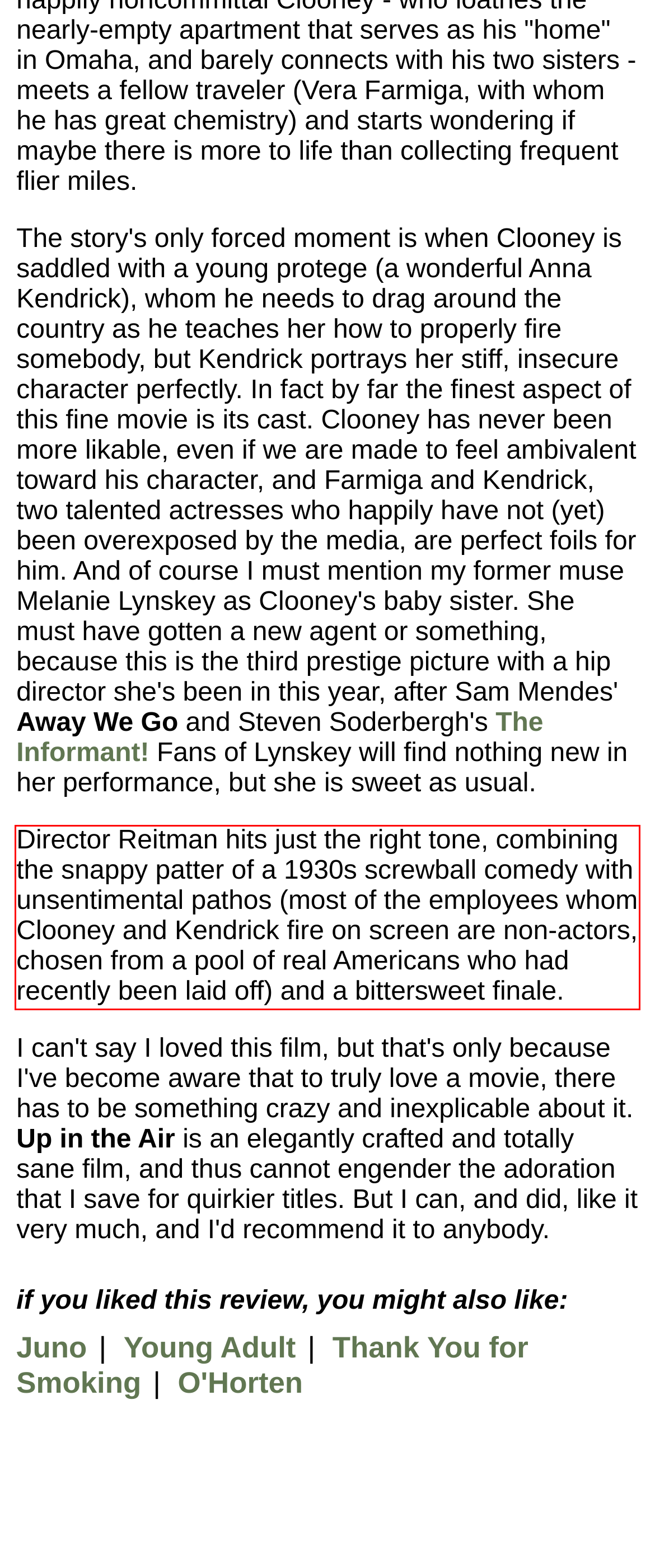Analyze the screenshot of a webpage where a red rectangle is bounding a UI element. Extract and generate the text content within this red bounding box.

Director Reitman hits just the right tone, combining the snappy patter of a 1930s screwball comedy with unsentimental pathos (most of the employees whom Clooney and Kendrick fire on screen are non-actors, chosen from a pool of real Americans who had recently been laid off) and a bittersweet finale.